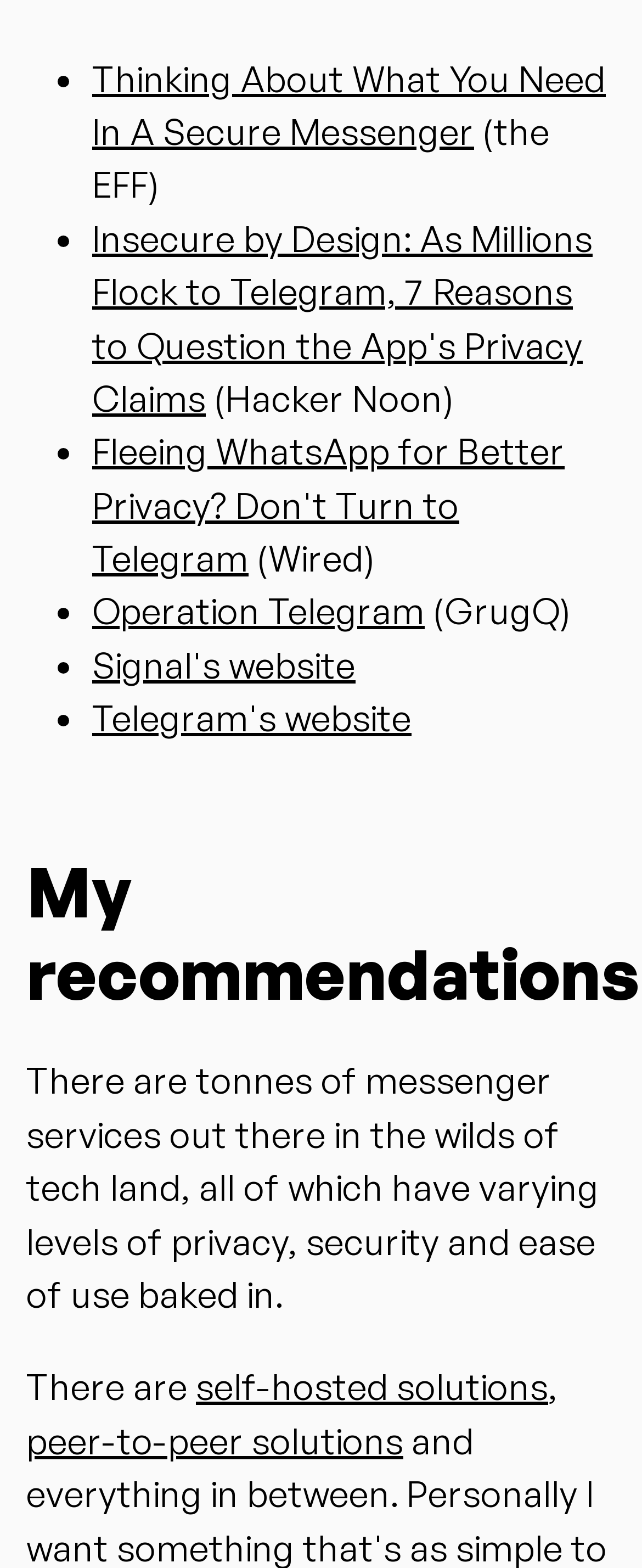What is the title of the section that starts with 'My recommendations'?
Give a one-word or short phrase answer based on the image.

My recommendations